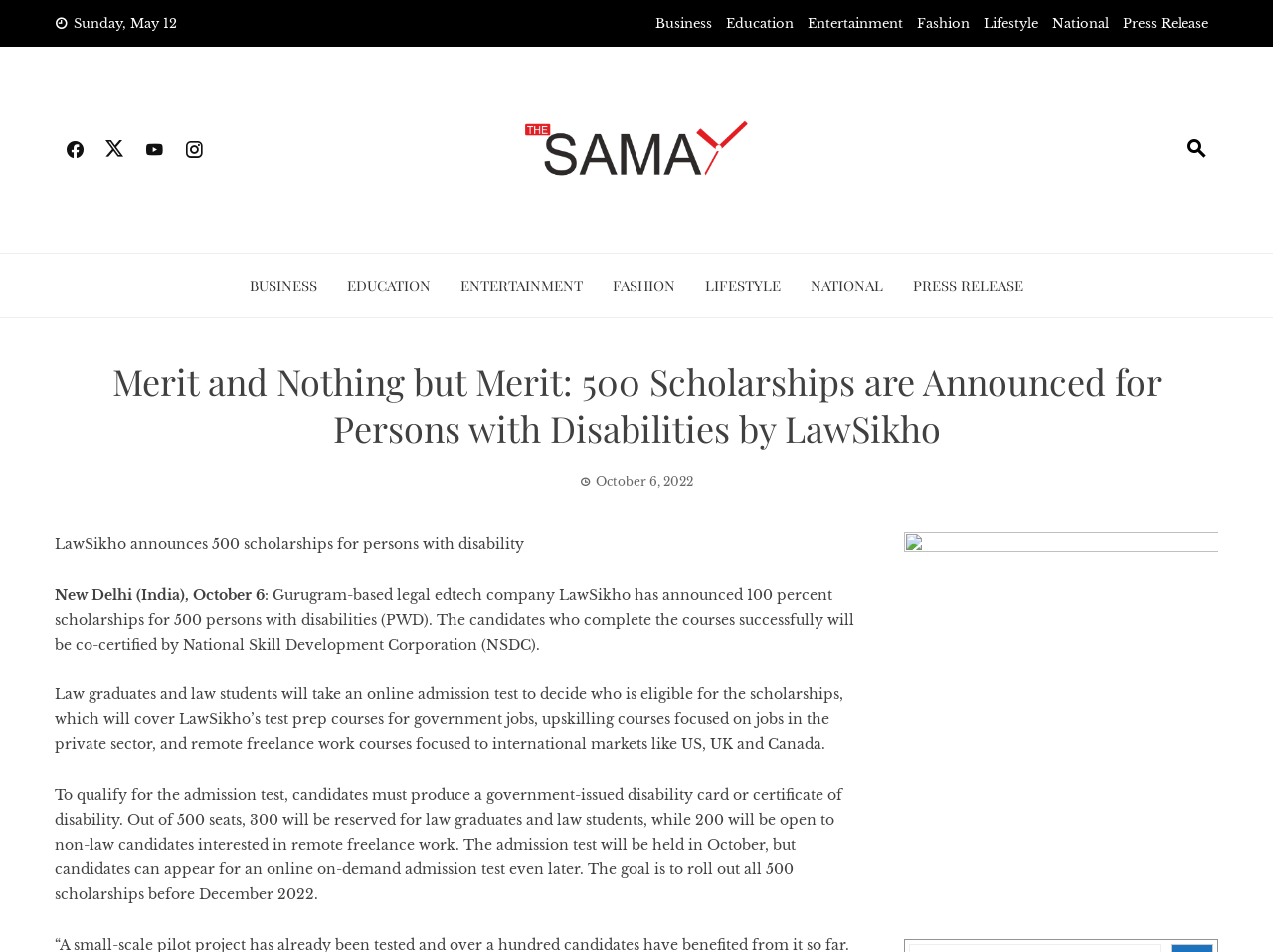What is the purpose of the admission test?
Look at the image and construct a detailed response to the question.

I found the purpose of the admission test by reading the static text element with the bounding box coordinates [0.043, 0.72, 0.662, 0.791], which contains the text 'Law graduates and law students will take an online admission test to decide who is eligible for the scholarships...'.